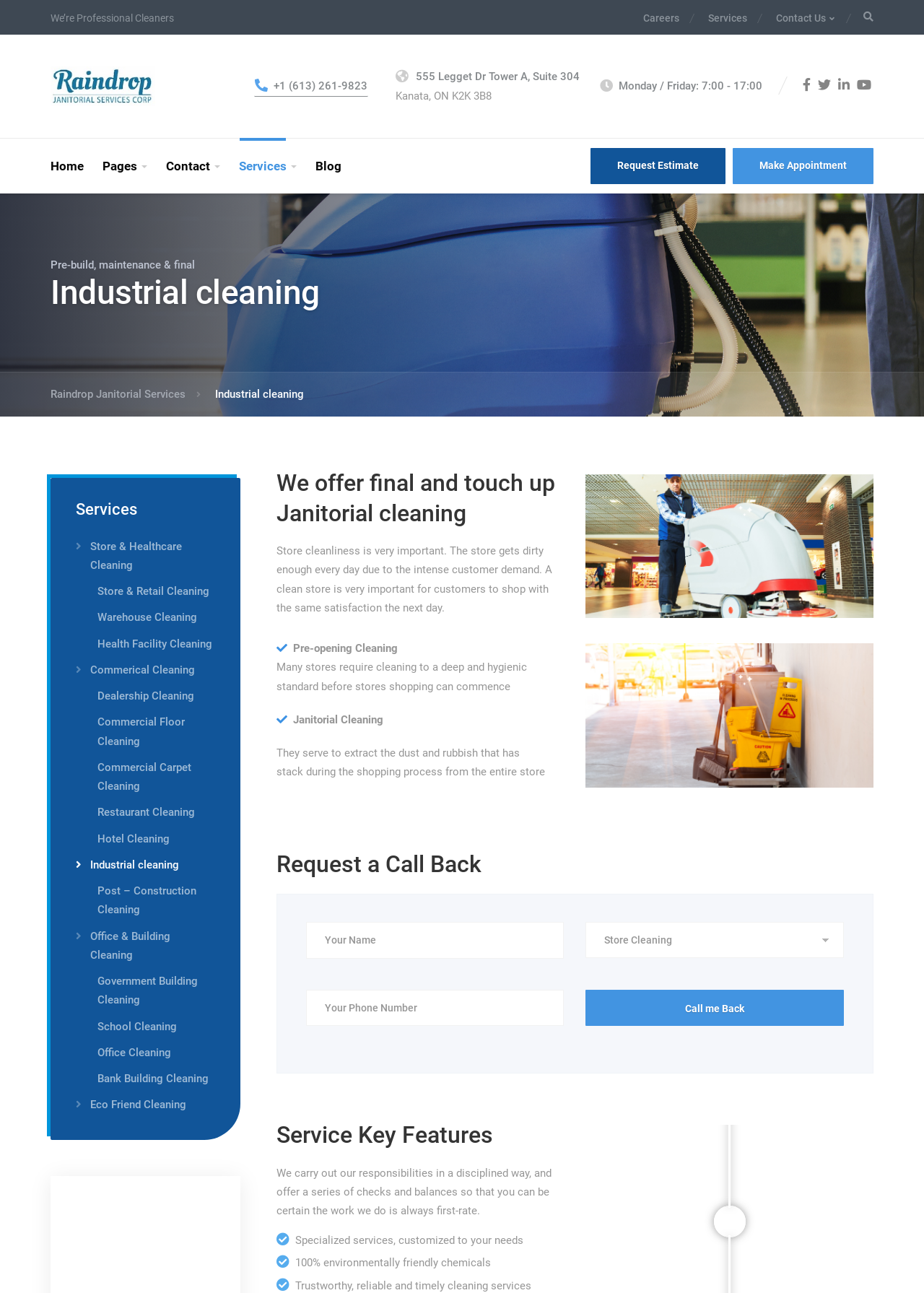Determine the bounding box coordinates of the UI element that matches the following description: "Blog". The coordinates should be four float numbers between 0 and 1 in the format [left, top, right, bottom].

[0.333, 0.107, 0.378, 0.149]